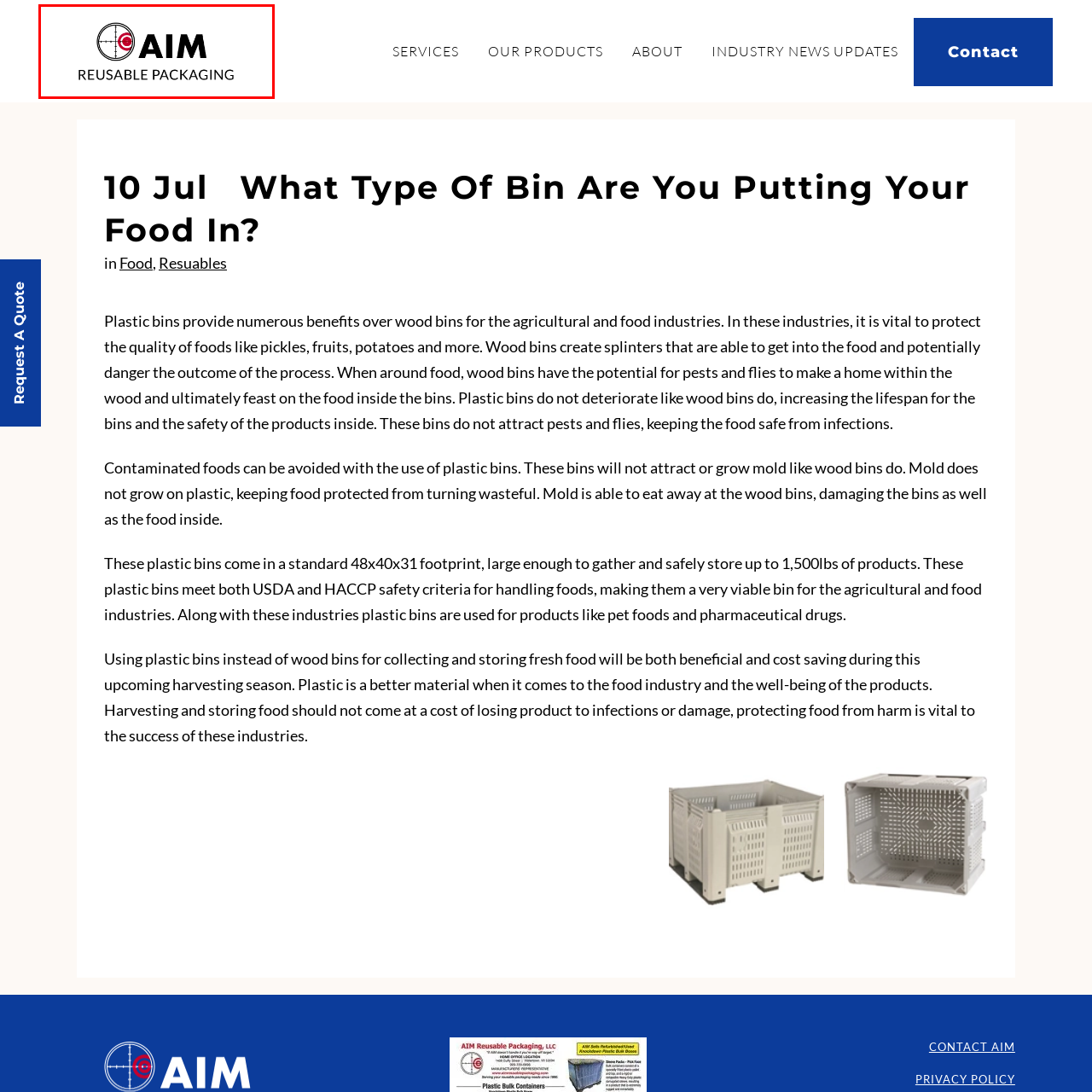What type of font is used for 'REUSABLE PACKAGING'?
Take a close look at the image within the red bounding box and respond to the question with detailed information.

The question inquires about the type of font used for the phrase 'REUSABLE PACKAGING' in the logo. Upon analyzing the logo, I observe that the font used for 'REUSABLE PACKAGING' is clean and modern, which emphasizes the company's commitment to sustainable packaging solutions.